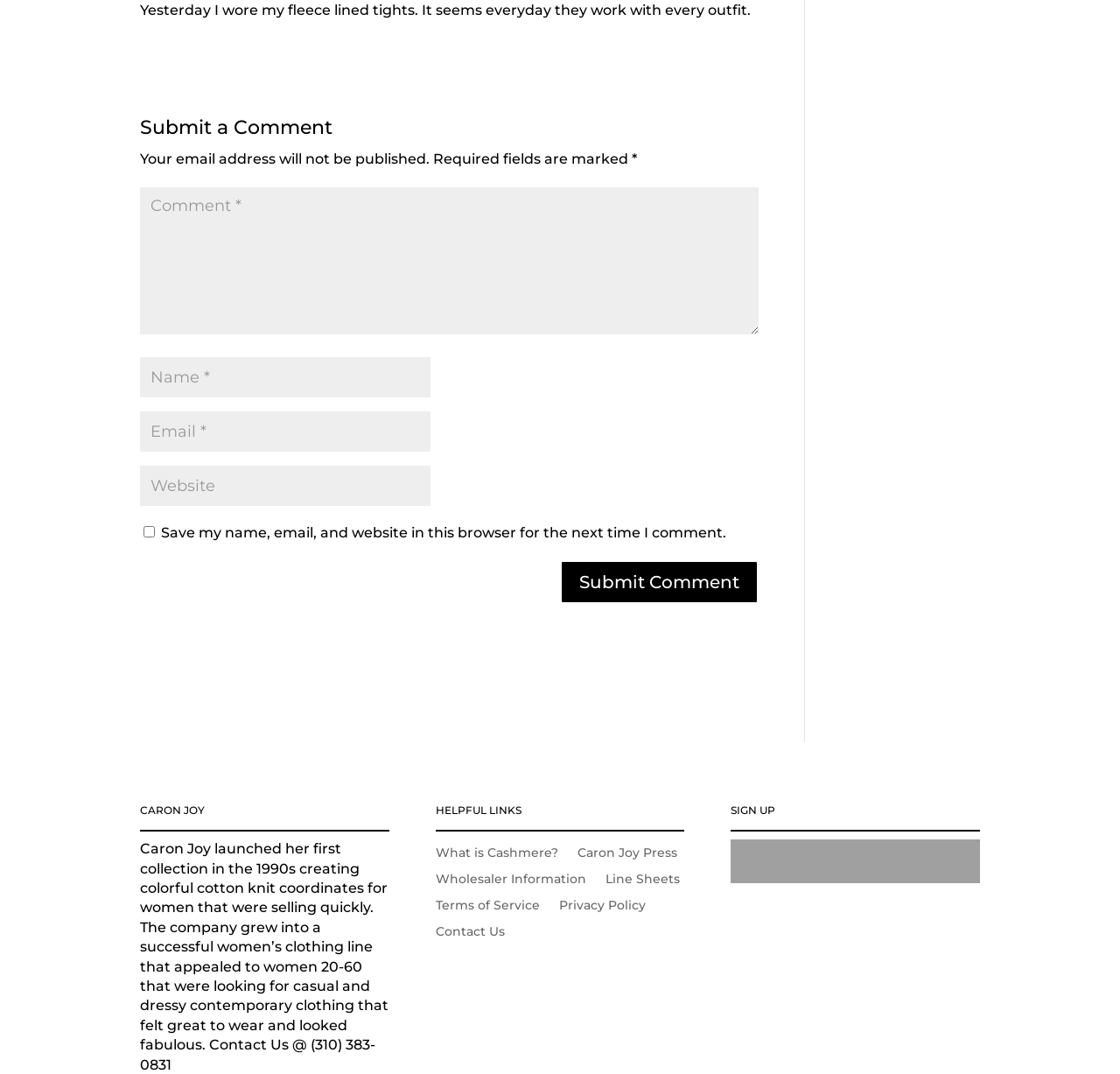Given the description of the UI element: "Contact Us", predict the bounding box coordinates in the form of [left, top, right, bottom], with each value being a float between 0 and 1.

[0.389, 0.862, 0.45, 0.88]